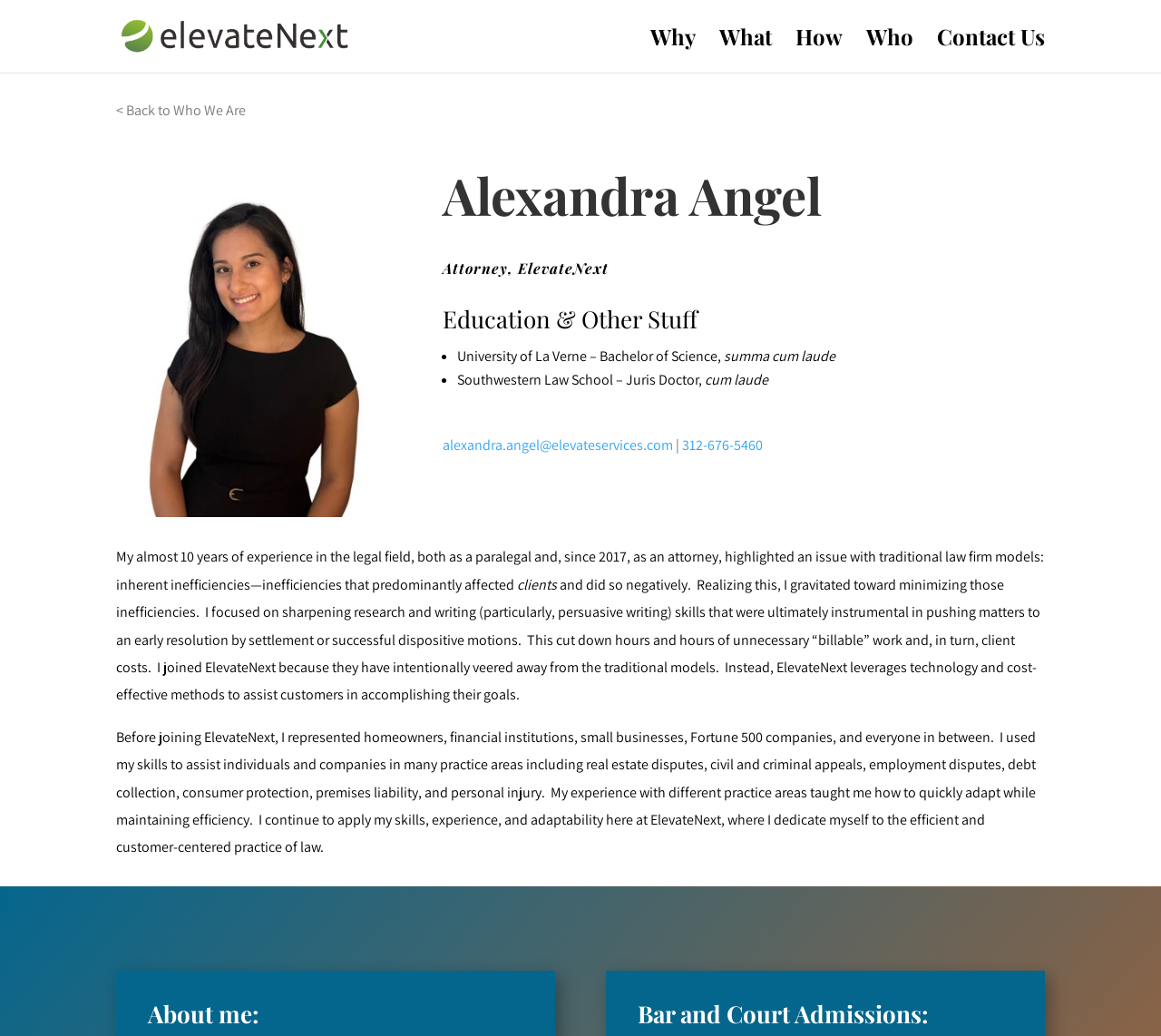What is the name of the attorney?
Using the details shown in the screenshot, provide a comprehensive answer to the question.

I found the answer by looking at the heading element with the text 'Alexandra Angel' which is located at the top of the page, indicating that it is the name of the attorney.